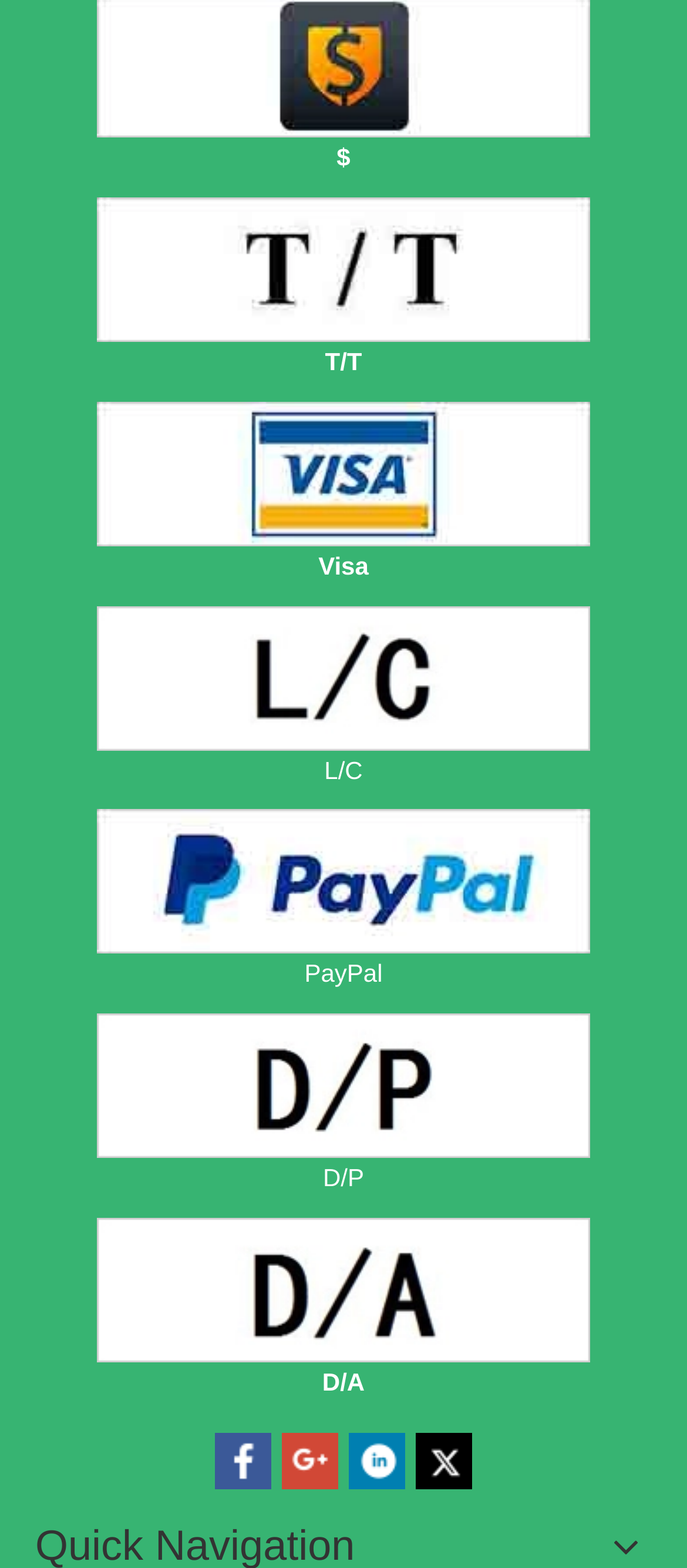Using the information in the image, give a comprehensive answer to the question: 
How are the payment methods organized?

By analyzing the bounding box coordinates, I observe that the payment method icons and text labels are arranged vertically, with each option stacked below the previous one, creating a list-like structure.